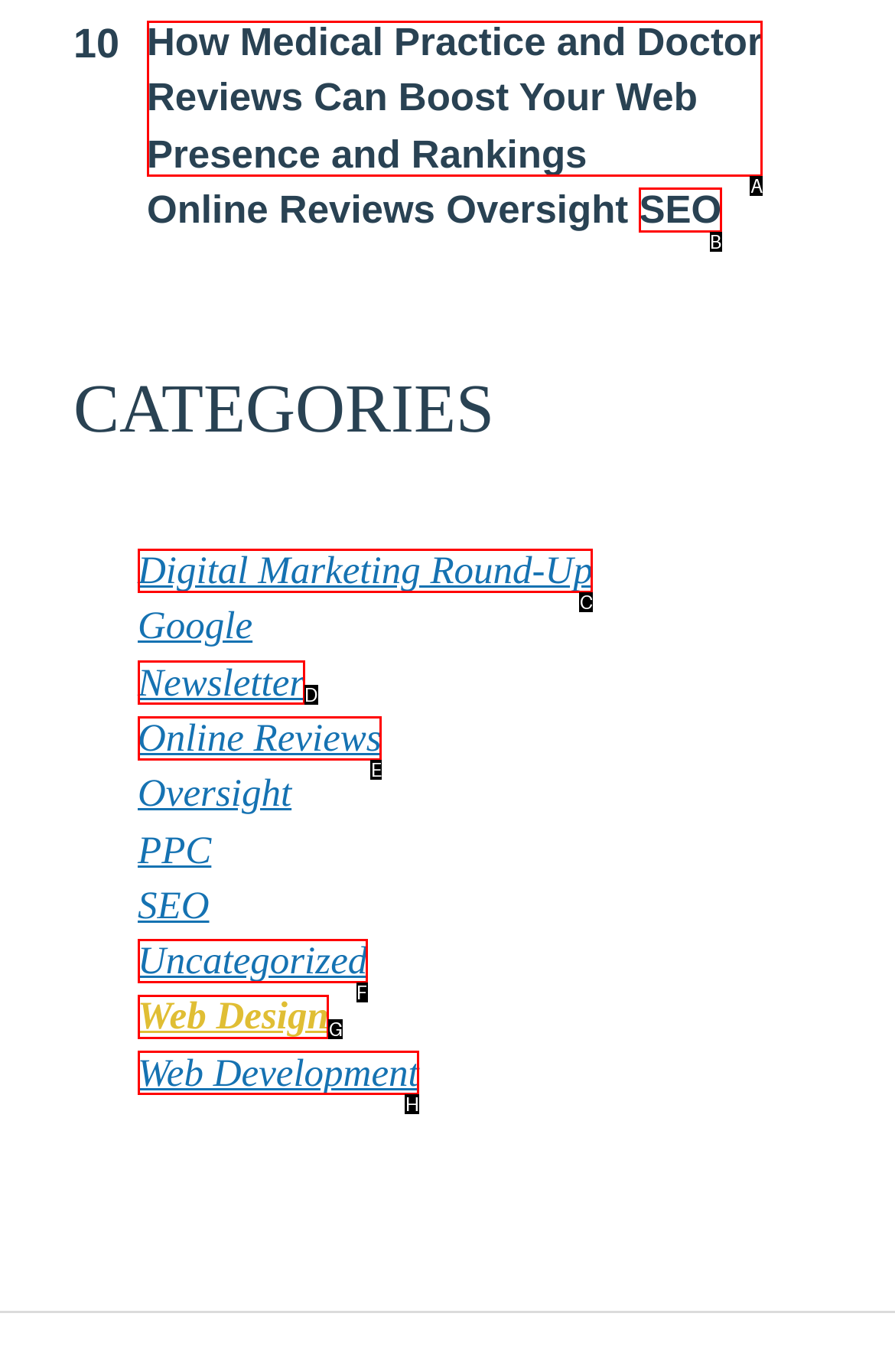Given the task: Discover SEO, tell me which HTML element to click on.
Answer with the letter of the correct option from the given choices.

B